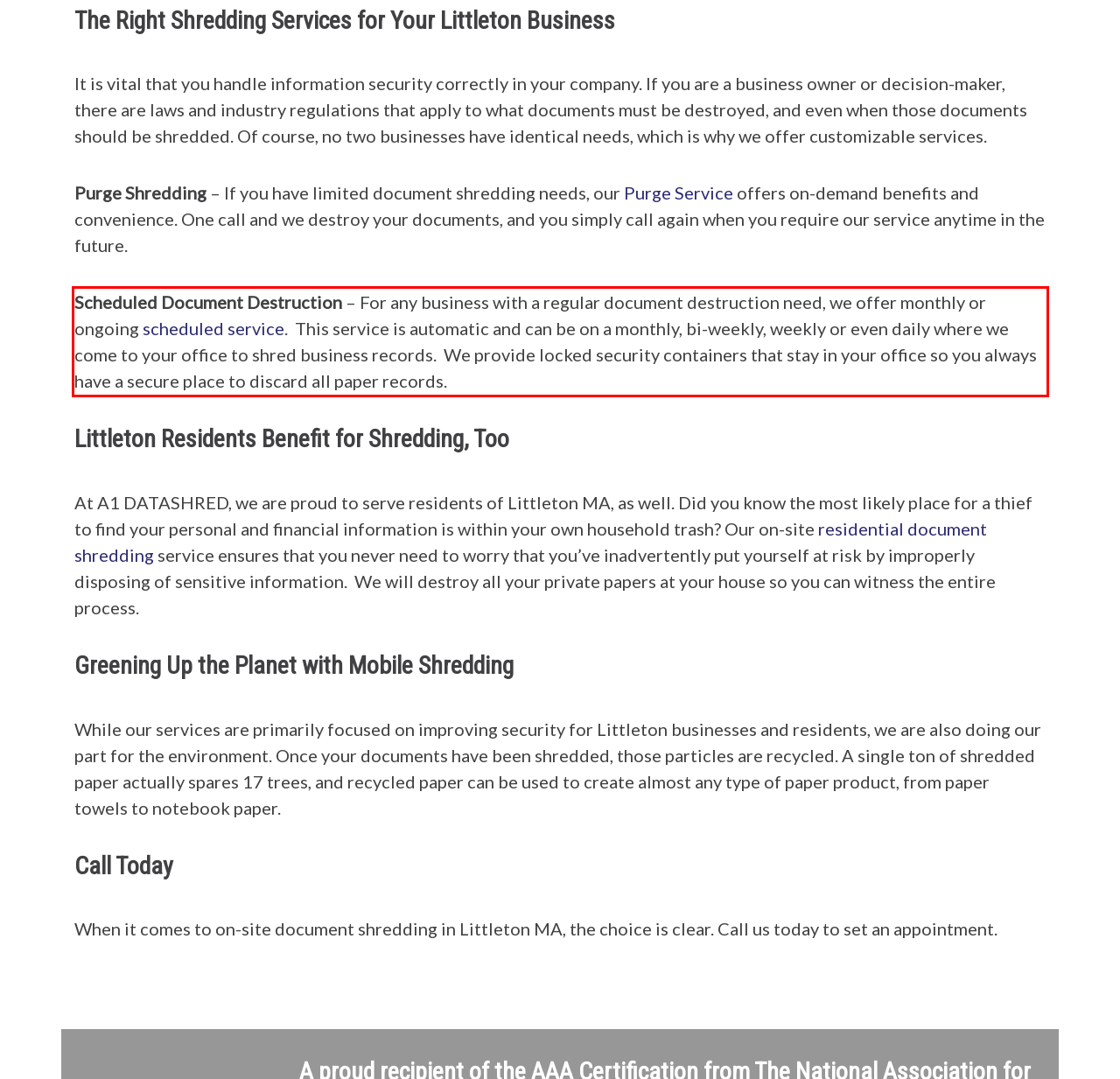Perform OCR on the text inside the red-bordered box in the provided screenshot and output the content.

Scheduled Document Destruction – For any business with a regular document destruction need, we offer monthly or ongoing scheduled service. This service is automatic and can be on a monthly, bi-weekly, weekly or even daily where we come to your office to shred business records. We provide locked security containers that stay in your office so you always have a secure place to discard all paper records.